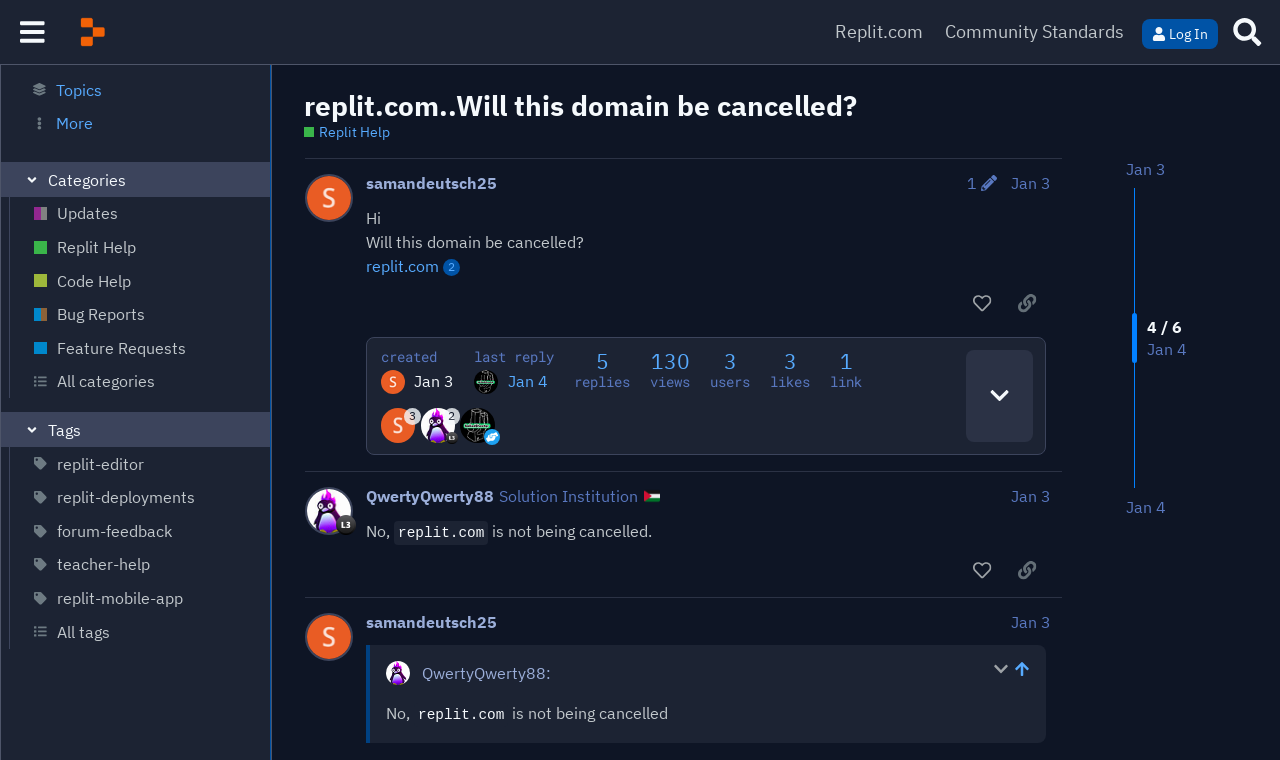Determine the bounding box coordinates for the clickable element required to fulfill the instruction: "Click on the 'Log In' button". Provide the coordinates as four float numbers between 0 and 1, i.e., [left, top, right, bottom].

[0.892, 0.024, 0.951, 0.064]